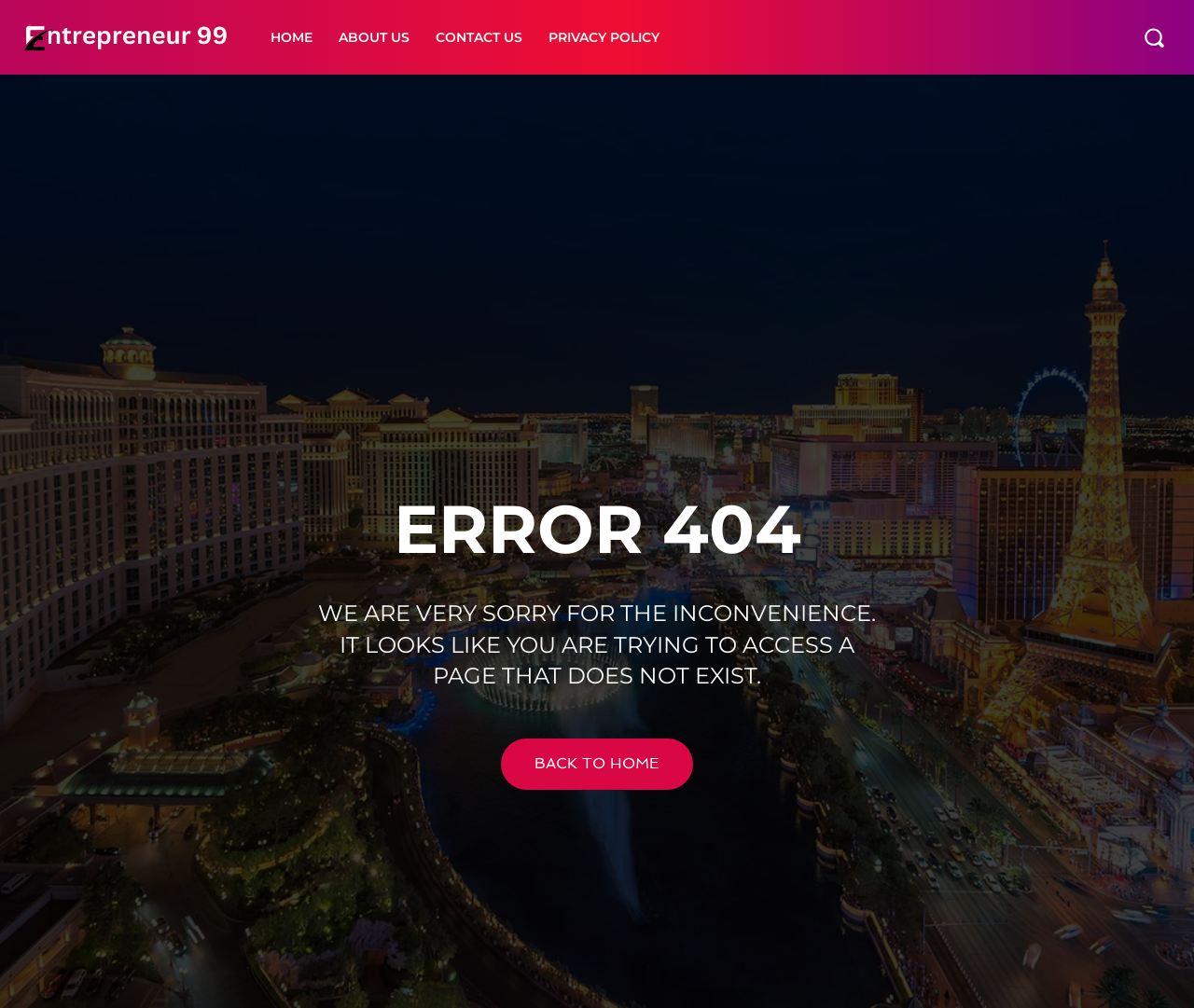What is the purpose of the button at the top-right?
Based on the screenshot, provide a one-word or short-phrase response.

Search